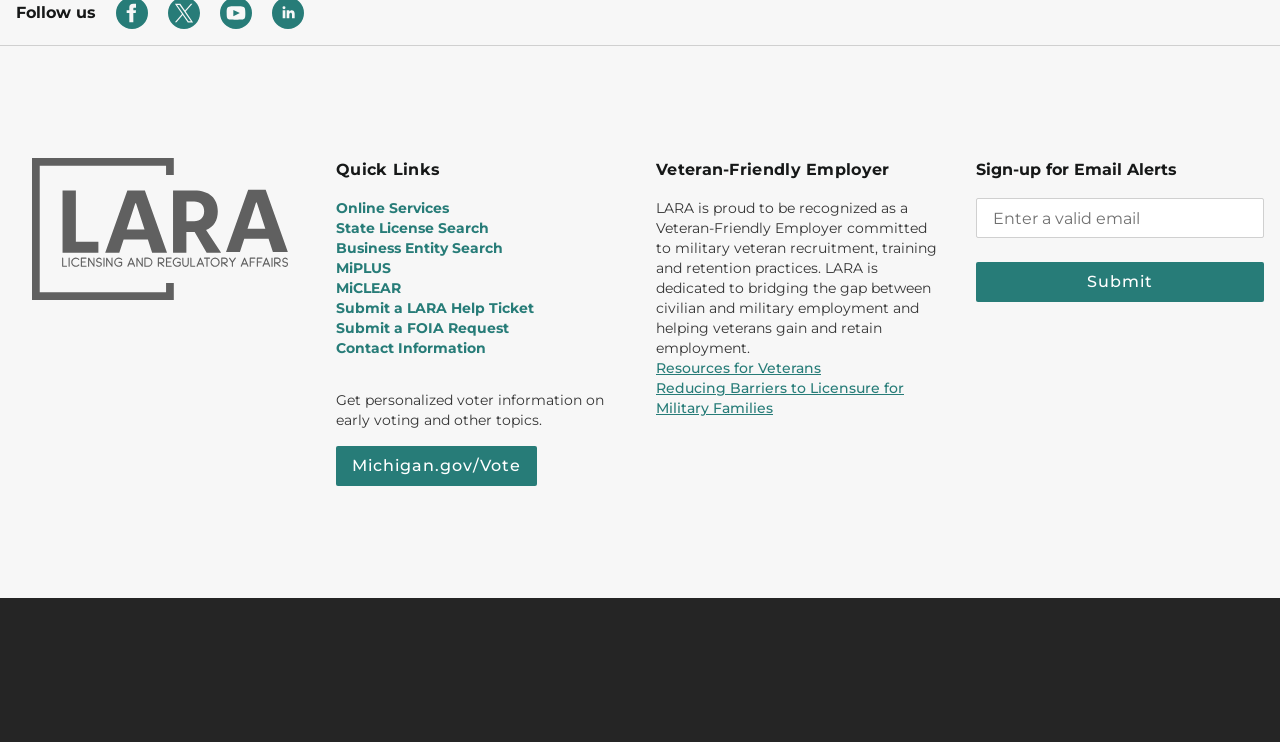What is the topic of the resources provided for veterans?
Please answer the question with as much detail as possible using the screenshot.

I found a link 'Resources for Veterans' and a paragraph describing LARA's commitment to bridging the gap between civilian and military employment. This suggests that the resources provided for veterans are related to employment.